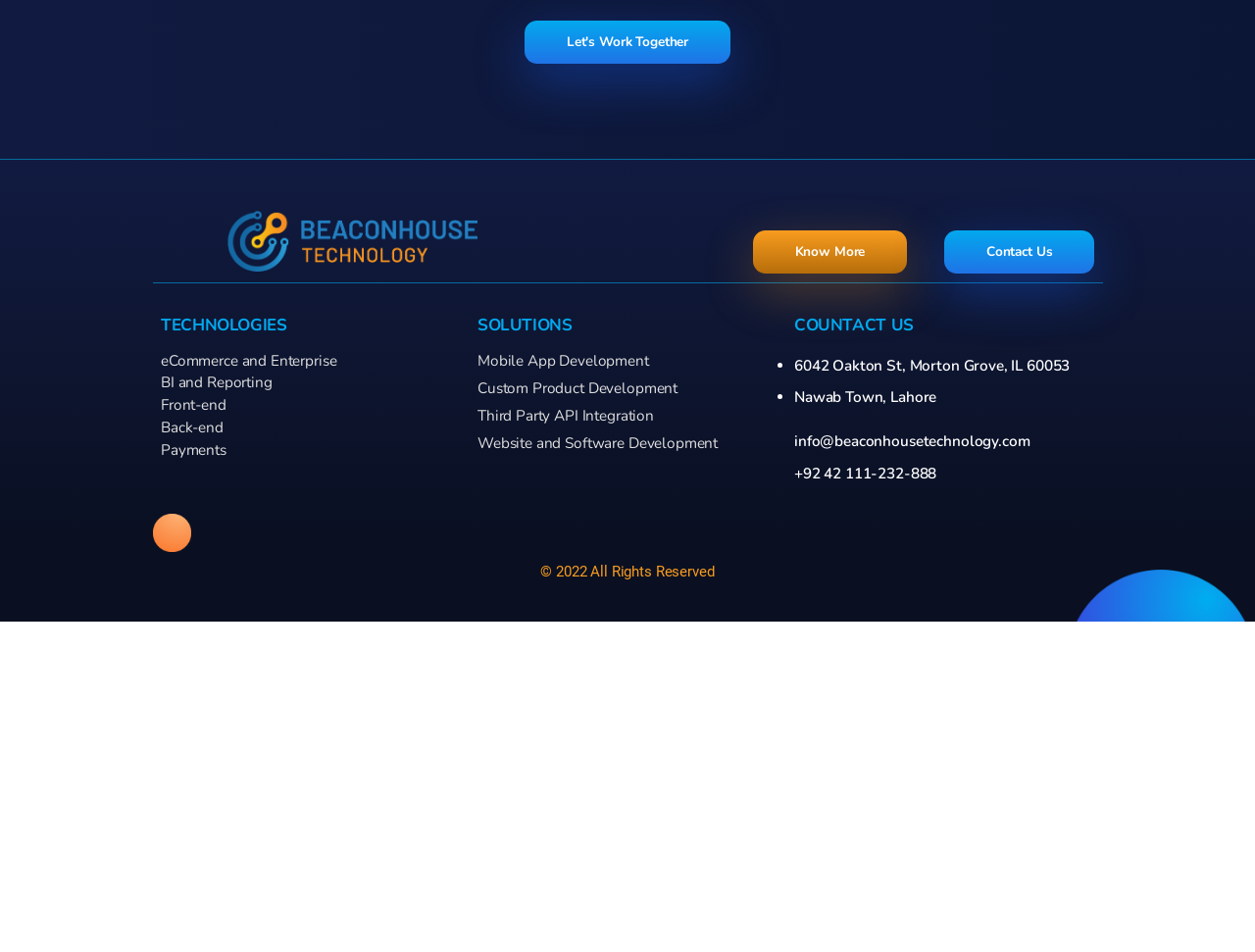What is the company's email address?
Please provide a comprehensive answer based on the contents of the image.

I found the company's email address by looking at the static text elements at the bottom of the page, where the contact information is typically located.